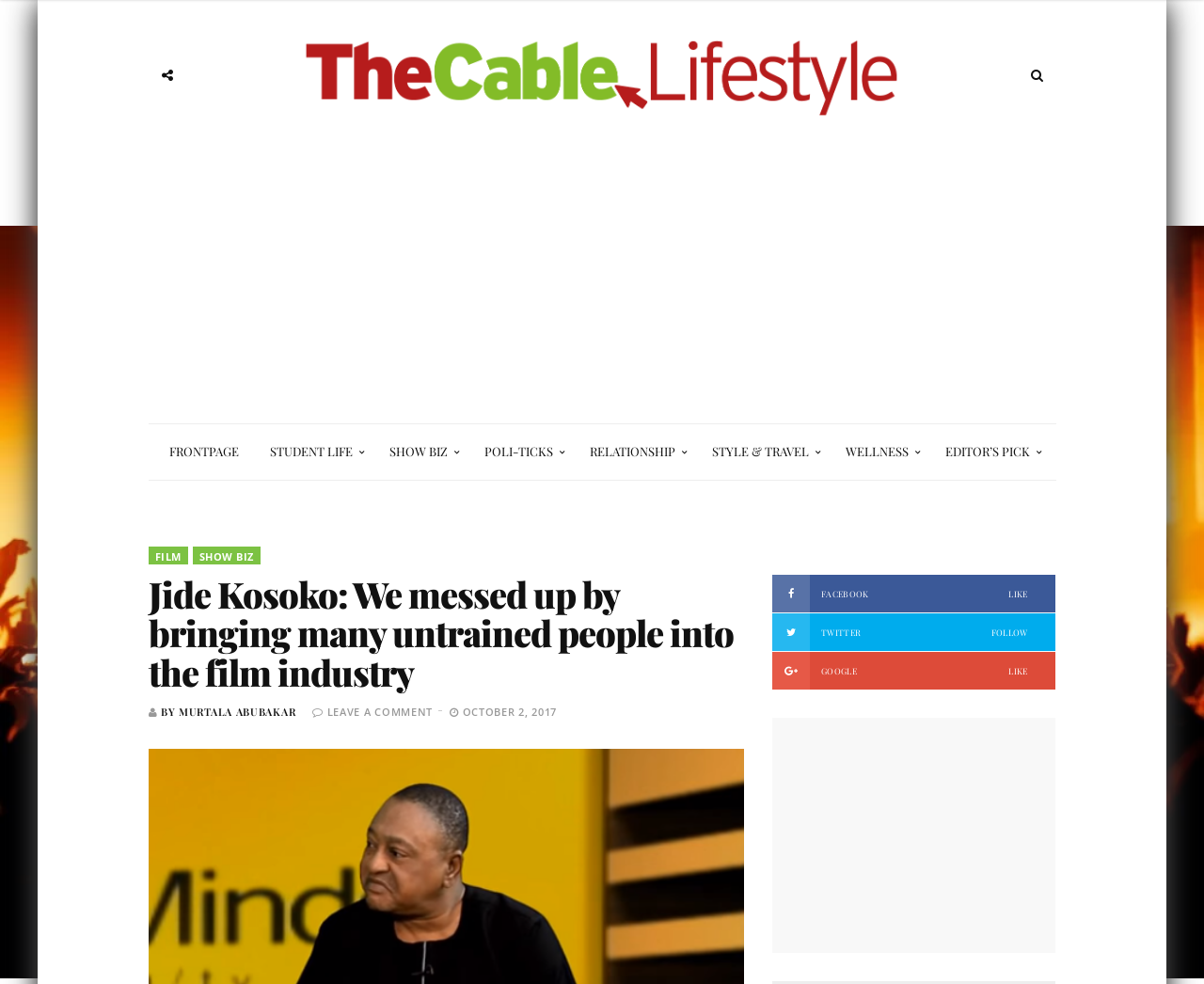Please specify the bounding box coordinates for the clickable region that will help you carry out the instruction: "go to front page".

None